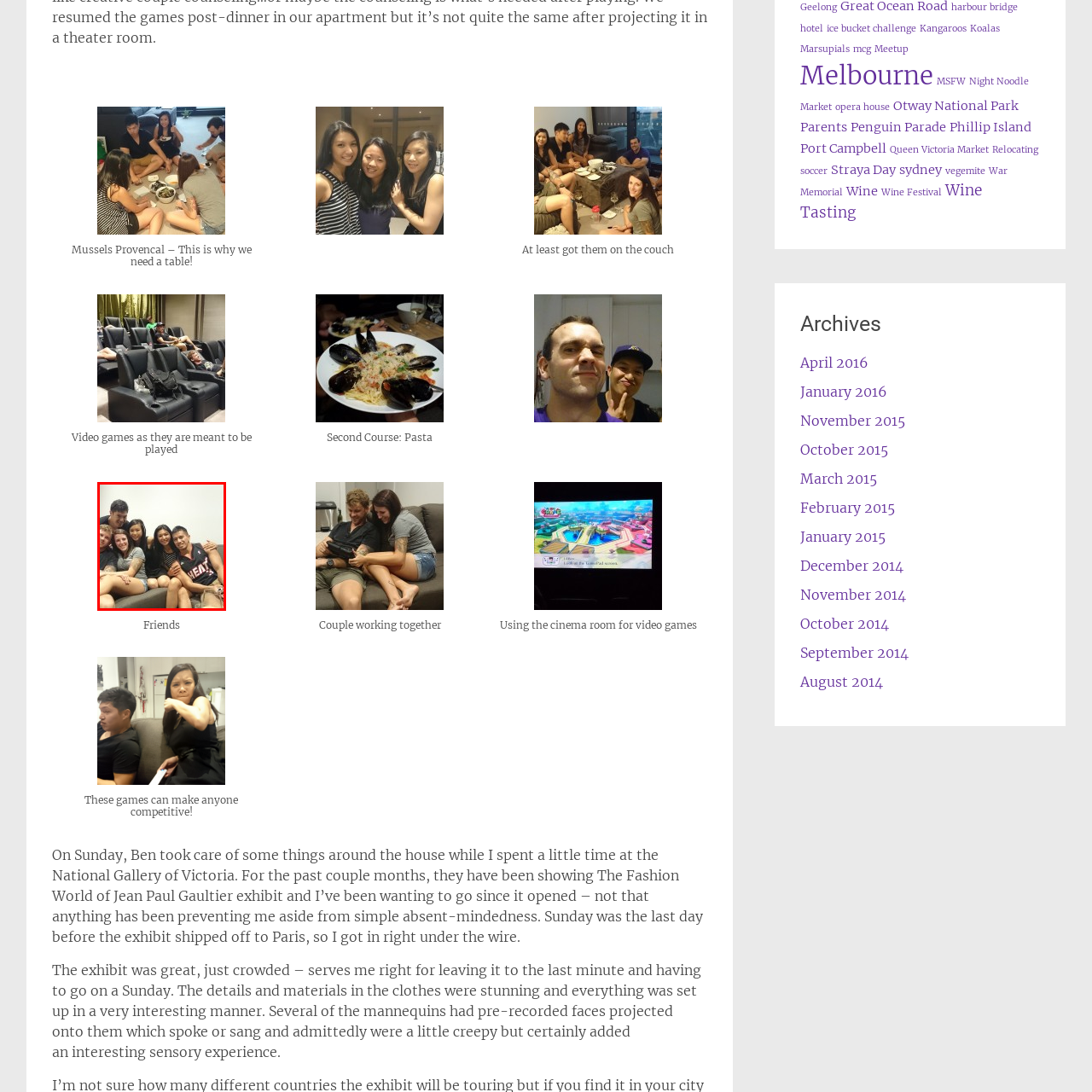Focus on the highlighted area in red, What is the atmosphere of the gathering? Answer using a single word or phrase.

Relaxed